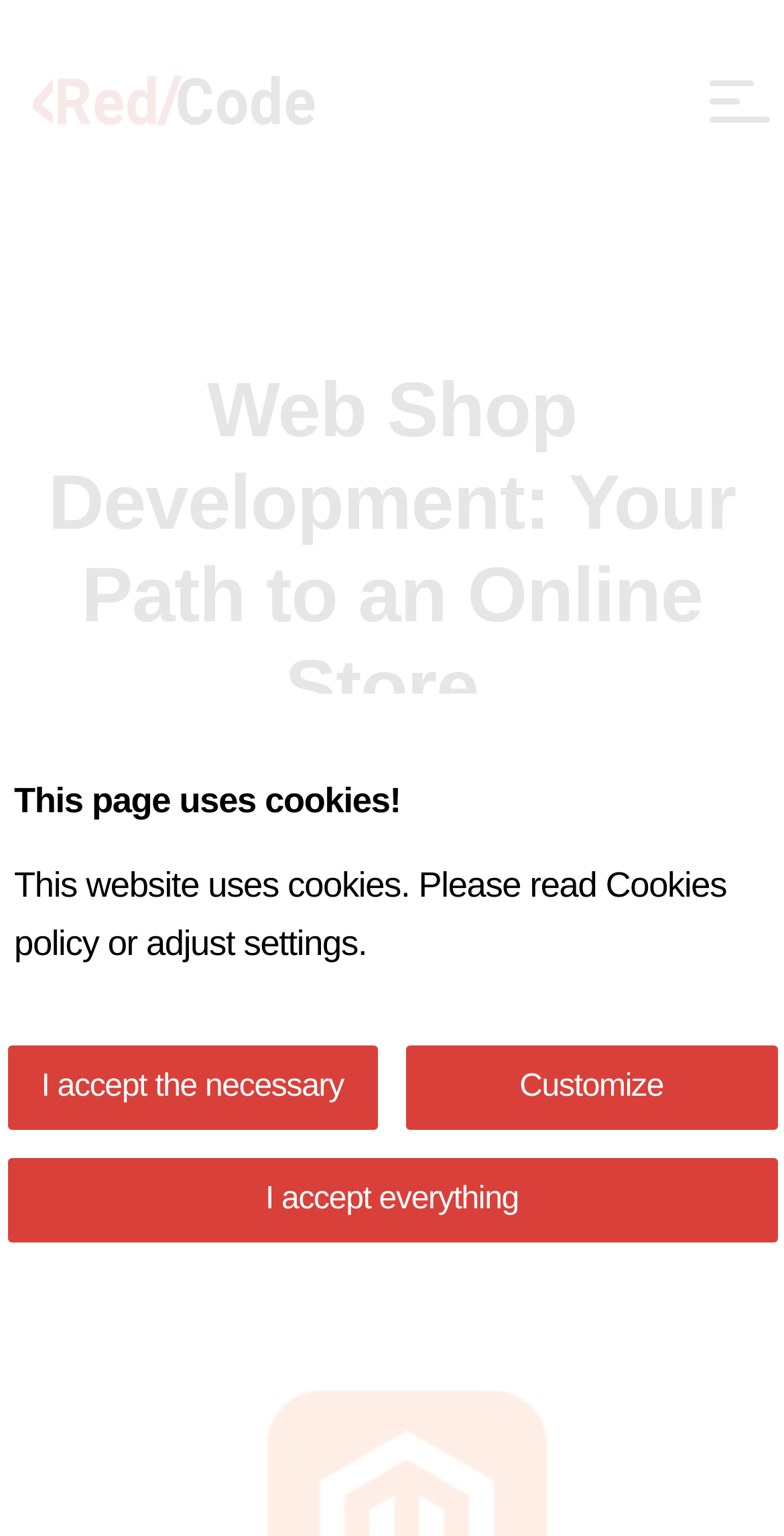For the given element description Search Button, determine the bounding box coordinates of the UI element. The coordinates should follow the format (top-left x, top-left y, bottom-right x, bottom-right y) and be within the range of 0 to 1.

None